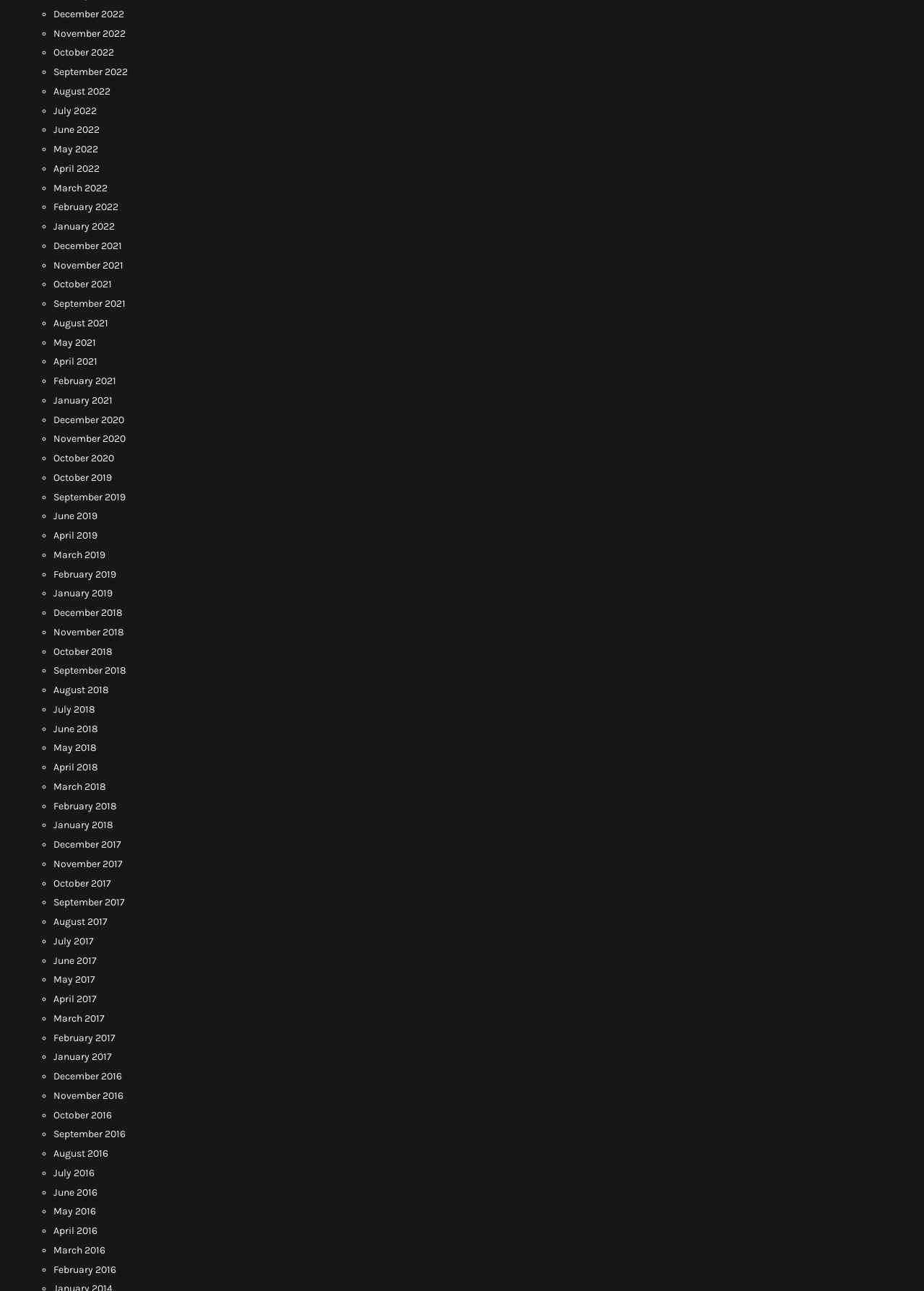Kindly provide the bounding box coordinates of the section you need to click on to fulfill the given instruction: "Browse June 2018".

[0.058, 0.56, 0.106, 0.569]